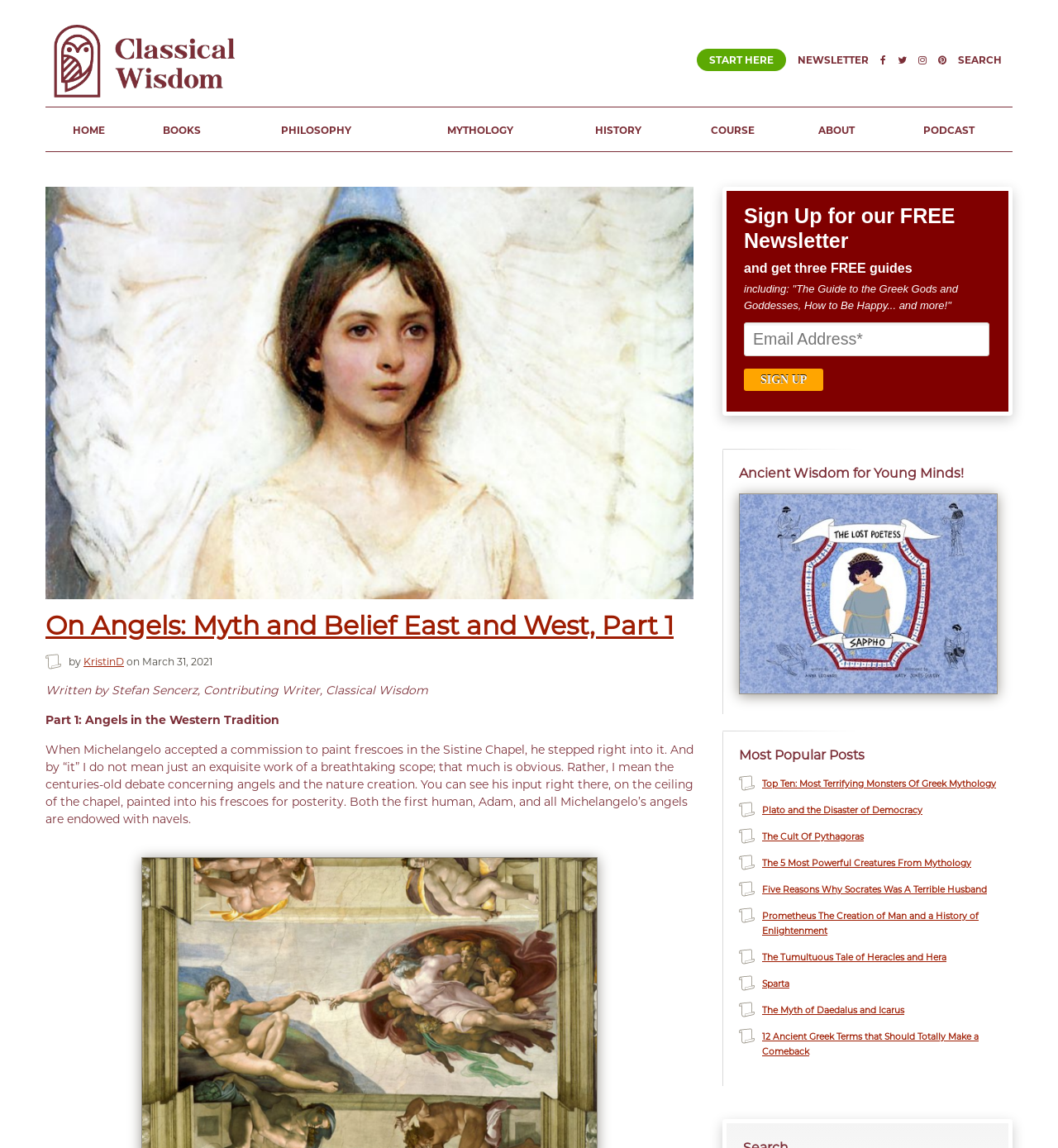Please find the bounding box coordinates of the clickable region needed to complete the following instruction: "Click on the 'START HERE' link". The bounding box coordinates must consist of four float numbers between 0 and 1, i.e., [left, top, right, bottom].

[0.659, 0.042, 0.743, 0.062]